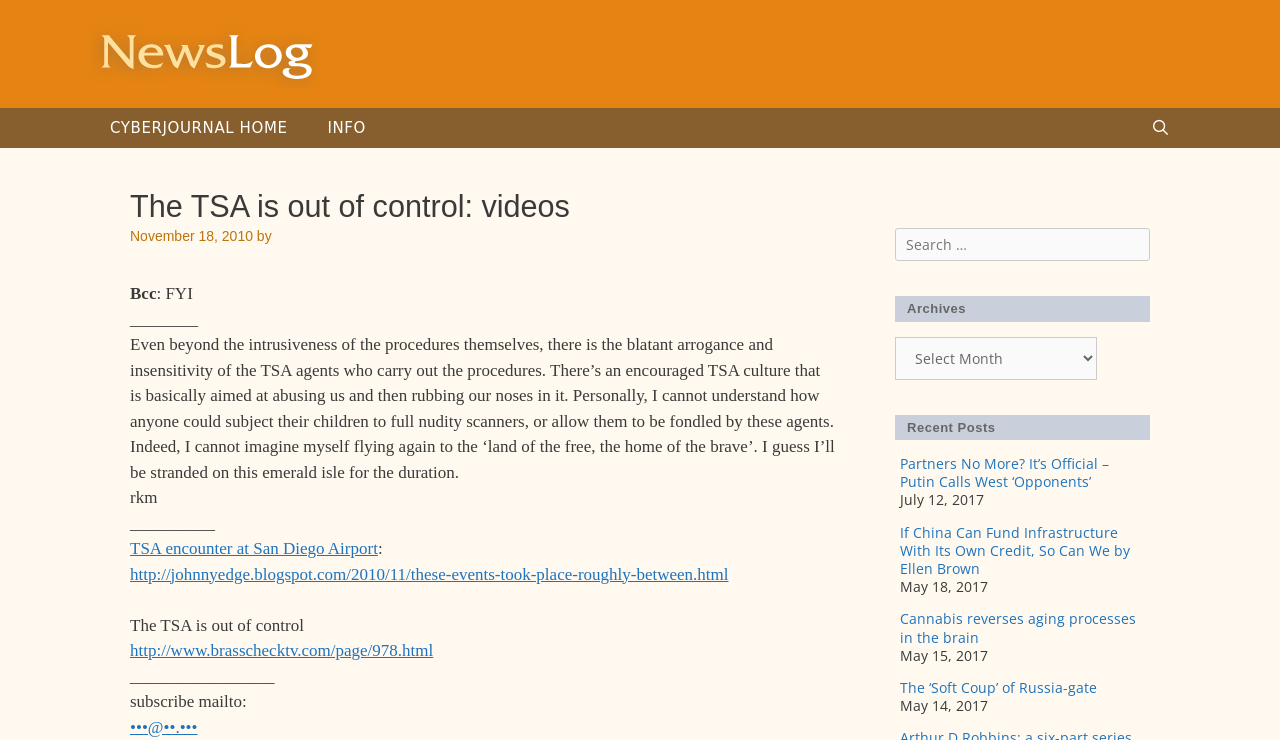Please identify the bounding box coordinates of the area that needs to be clicked to follow this instruction: "Read the 'The TSA is out of control: videos' article".

[0.102, 0.254, 0.652, 0.304]